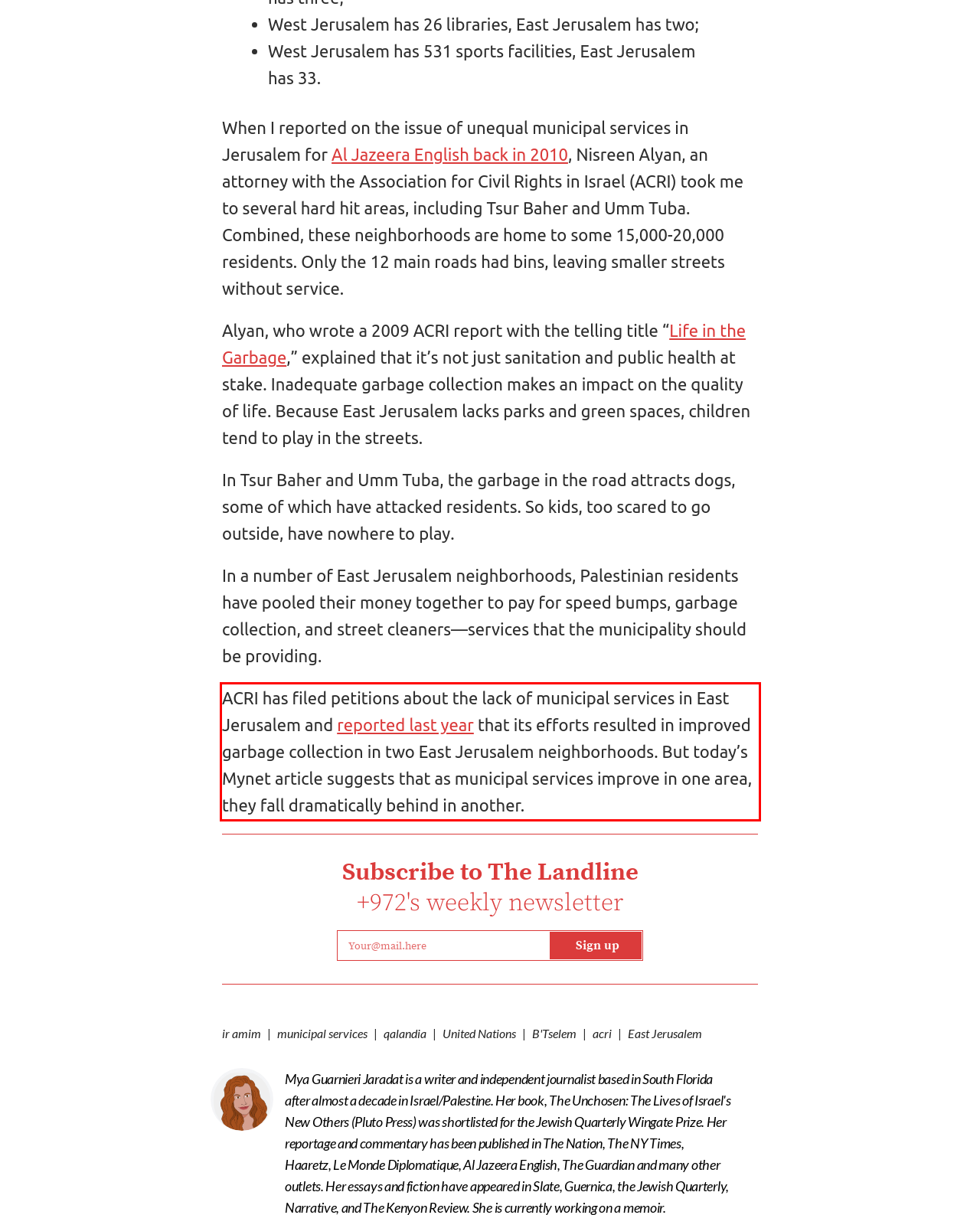You are given a screenshot with a red rectangle. Identify and extract the text within this red bounding box using OCR.

ACRI has filed petitions about the lack of municipal services in East Jerusalem and reported last year that its efforts resulted in improved garbage collection in two East Jerusalem neighborhoods. But today’s Mynet article suggests that as municipal services improve in one area, they fall dramatically behind in another.